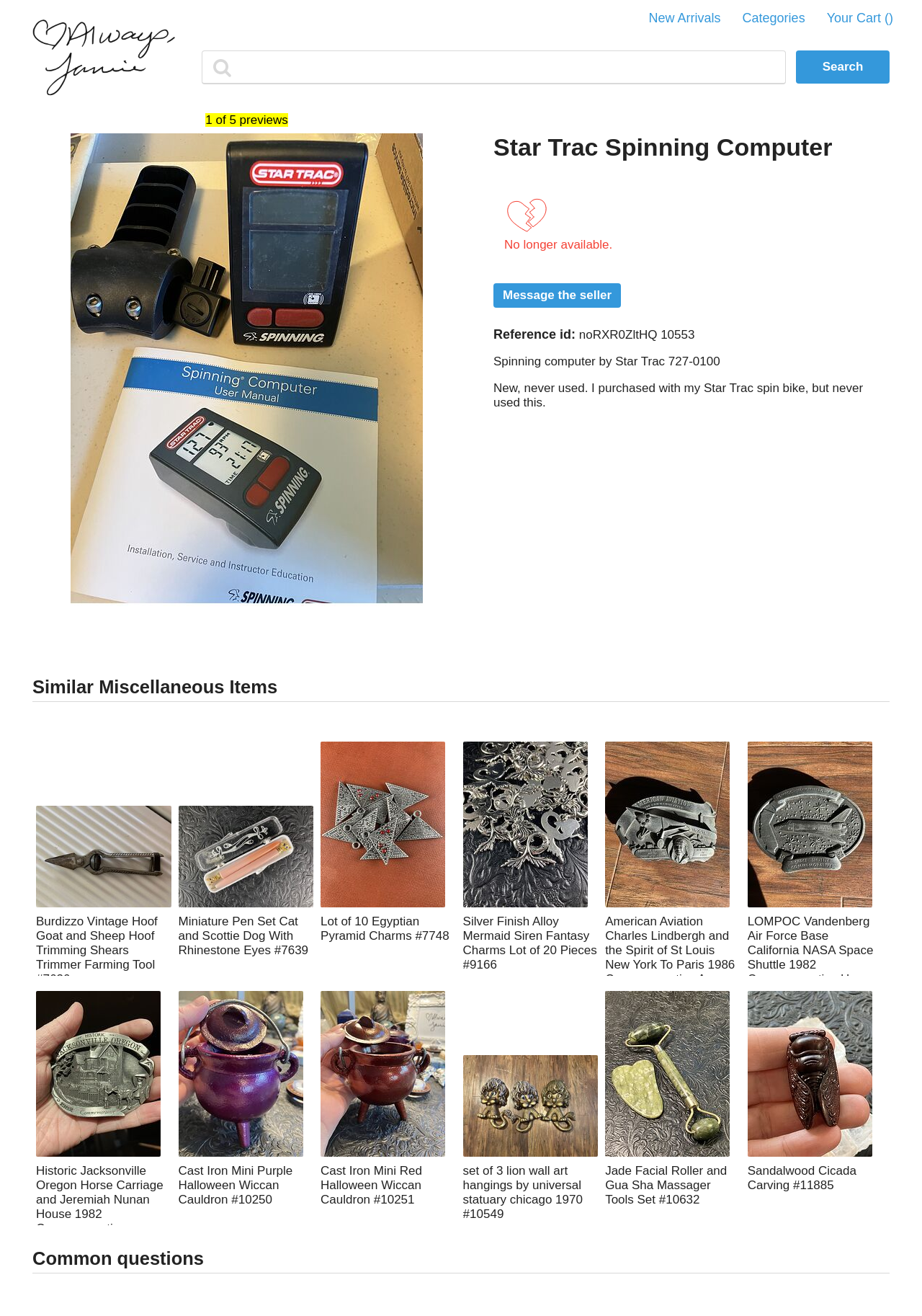Provide a one-word or brief phrase answer to the question:
What is the brand of the spinning computer?

Star Trac